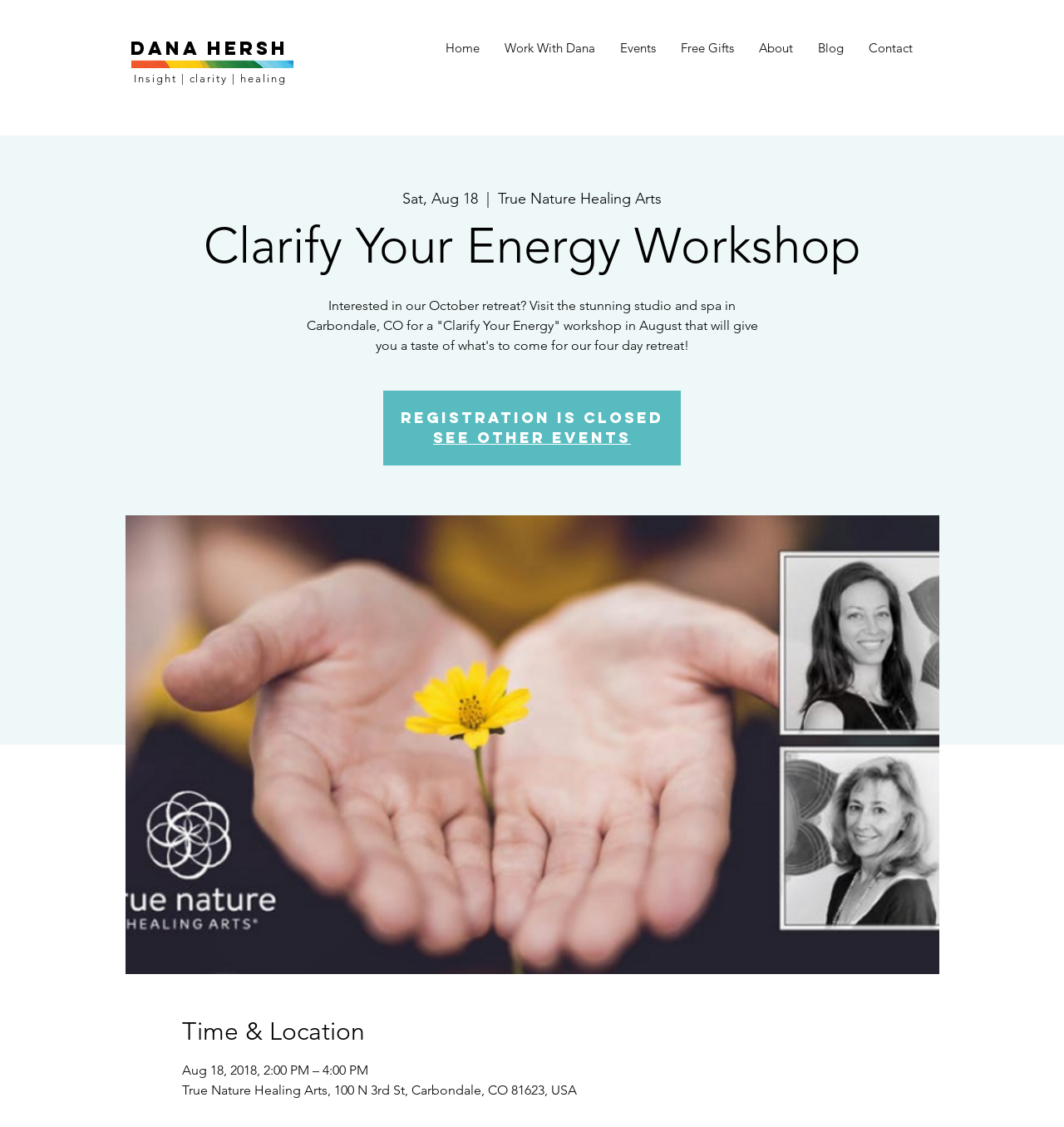What is the status of registration for the workshop?
Please answer the question with as much detail as possible using the screenshot.

I found the answer by looking at the StaticText element with the text 'Registration is Closed'.